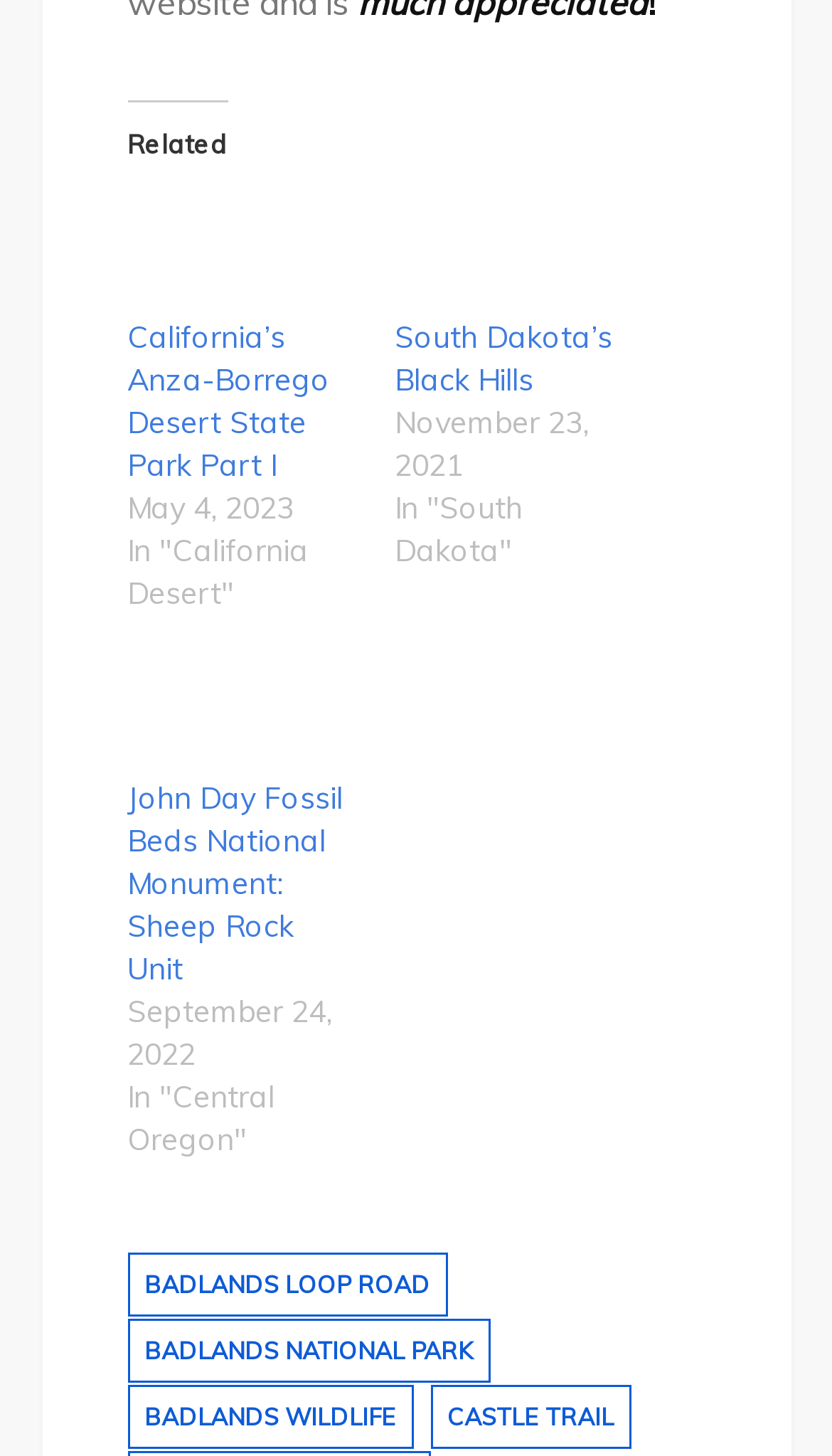What is the title of the first related article?
Look at the screenshot and respond with a single word or phrase.

California’s Anza-Borrego Desert State Park Part I